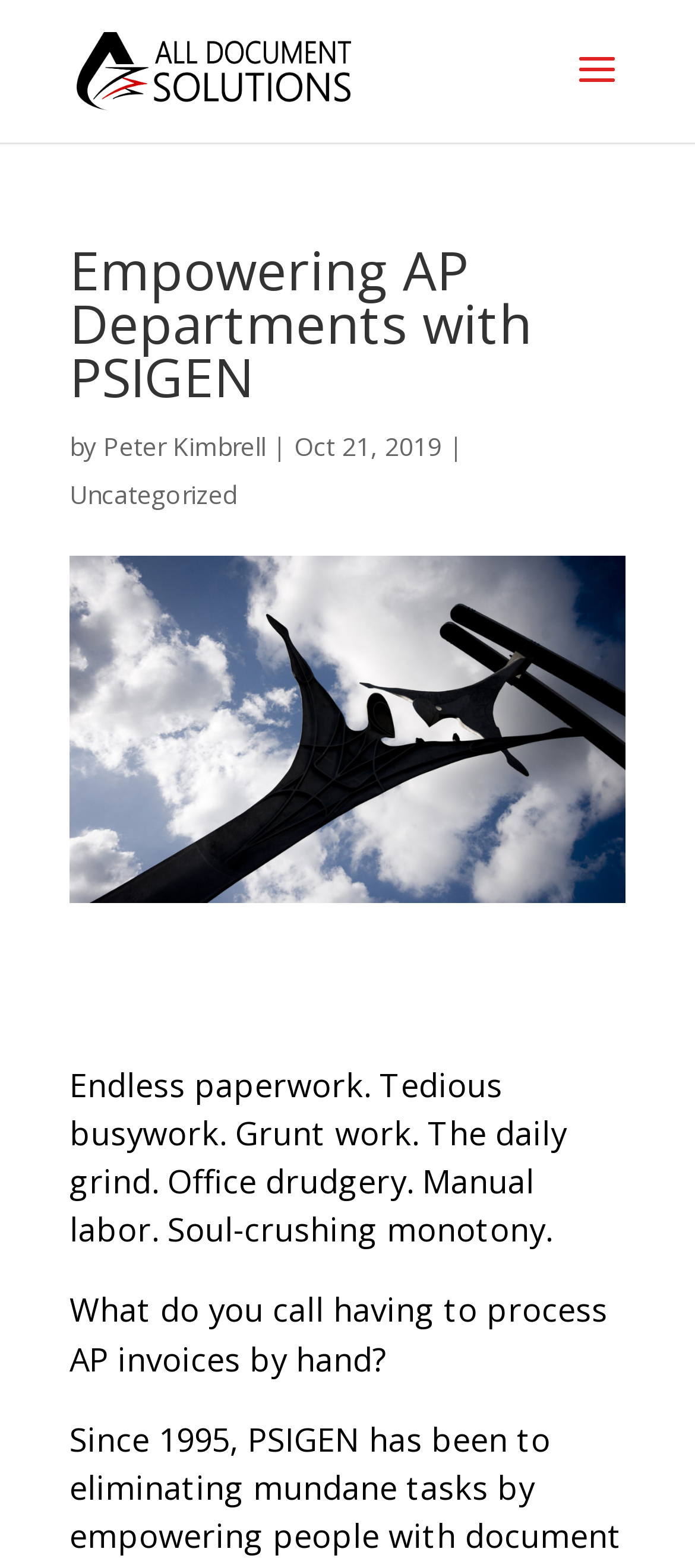What is the topic of the article?
Please provide a single word or phrase as your answer based on the image.

AP invoices